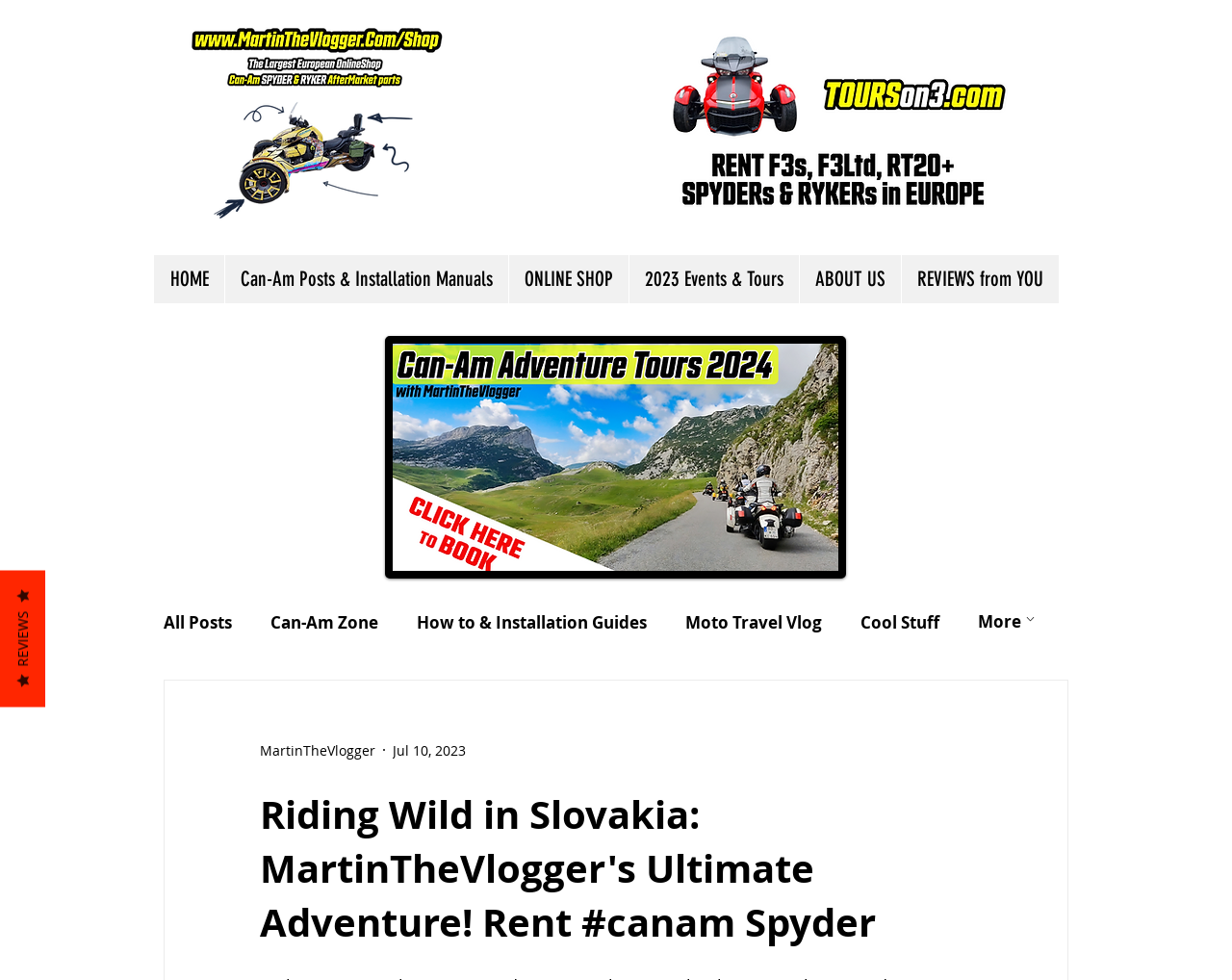Locate and provide the bounding box coordinates for the HTML element that matches this description: "REVIEWS from YOU".

[0.731, 0.26, 0.859, 0.309]